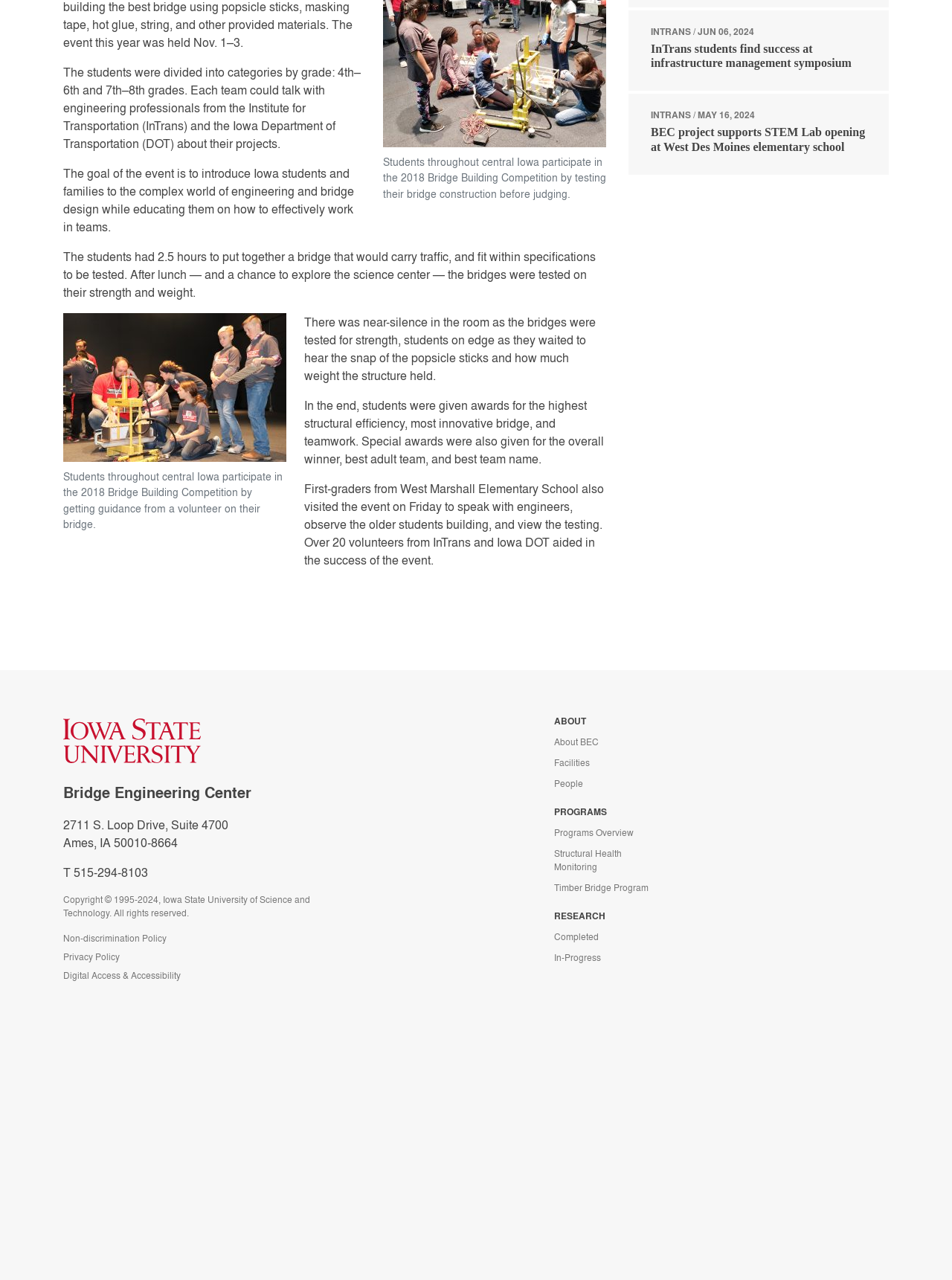Give a concise answer using only one word or phrase for this question:
What is the address of the Bridge Engineering Center?

2711 S. Loop Drive, Suite 4700, Ames, IA 50010-8664